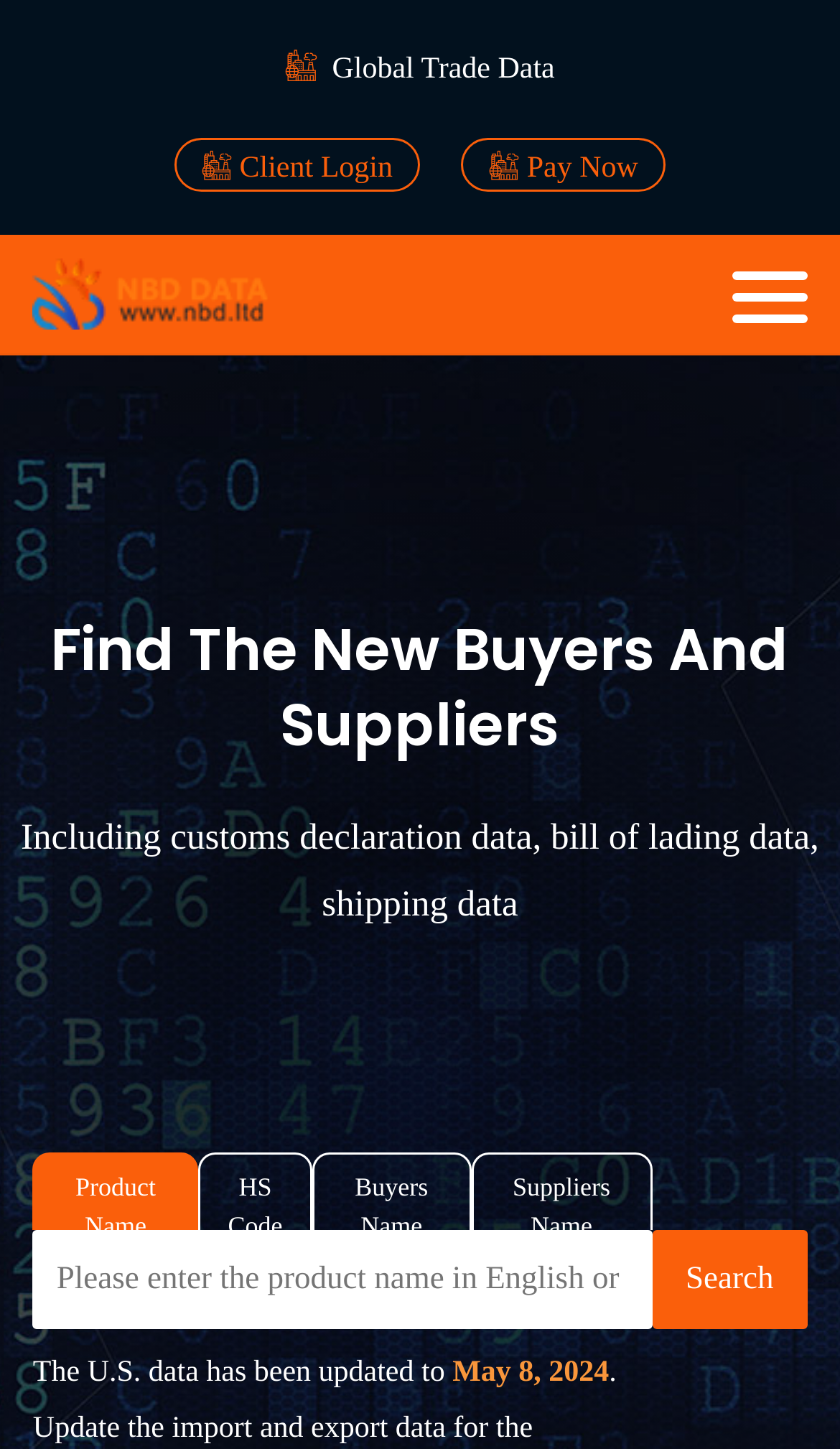Write a detailed summary of the webpage, including text, images, and layout.

The webpage appears to be a trade data platform, specifically focused on HOUSE 15 STREET 187. At the top, there is a logo on the left side, accompanied by several links, including "Global Trade Data", "Client Login", and "Pay Now". On the right side, there are two more links, but they do not have any text.

Below the top section, there is a heading that reads "Find The New Buyers And Suppliers". This is followed by a paragraph of text that explains the type of data included, such as customs declaration data, bill of lading data, and shipping data.

Further down, there are four labels: "Product Name", "HS Code", "Buyers Name", and "Suppliers Name". These labels are likely part of a search or filter function. Below these labels, there is a textbox where users can enter a product name in English or Spanish. A search button is located to the right of the textbox.

At the bottom of the page, there is a notification that the U.S. data has been updated to a specific date, May 8, 2024.